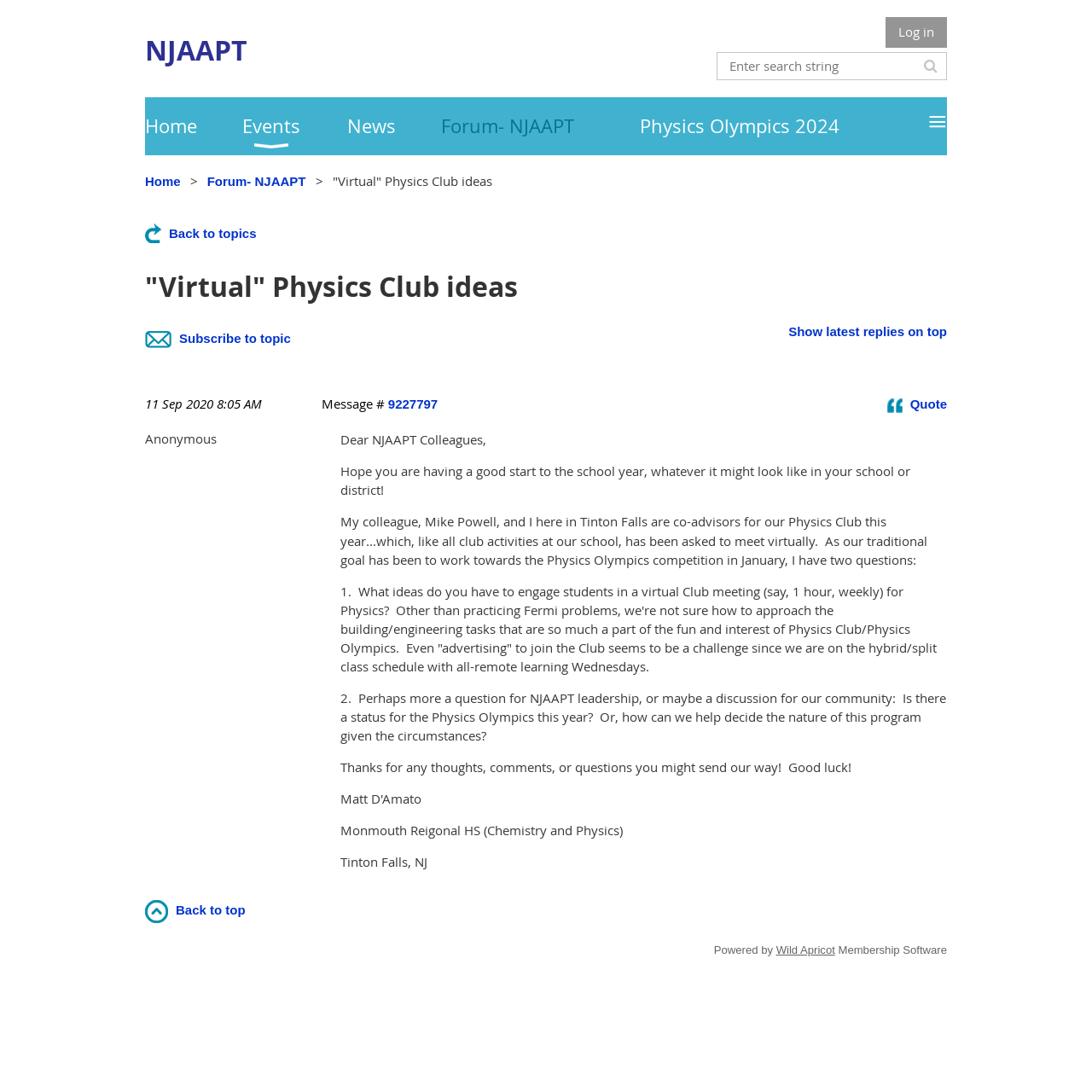Please determine the bounding box coordinates of the area that needs to be clicked to complete this task: 'Show latest replies on top'. The coordinates must be four float numbers between 0 and 1, formatted as [left, top, right, bottom].

[0.722, 0.297, 0.867, 0.31]